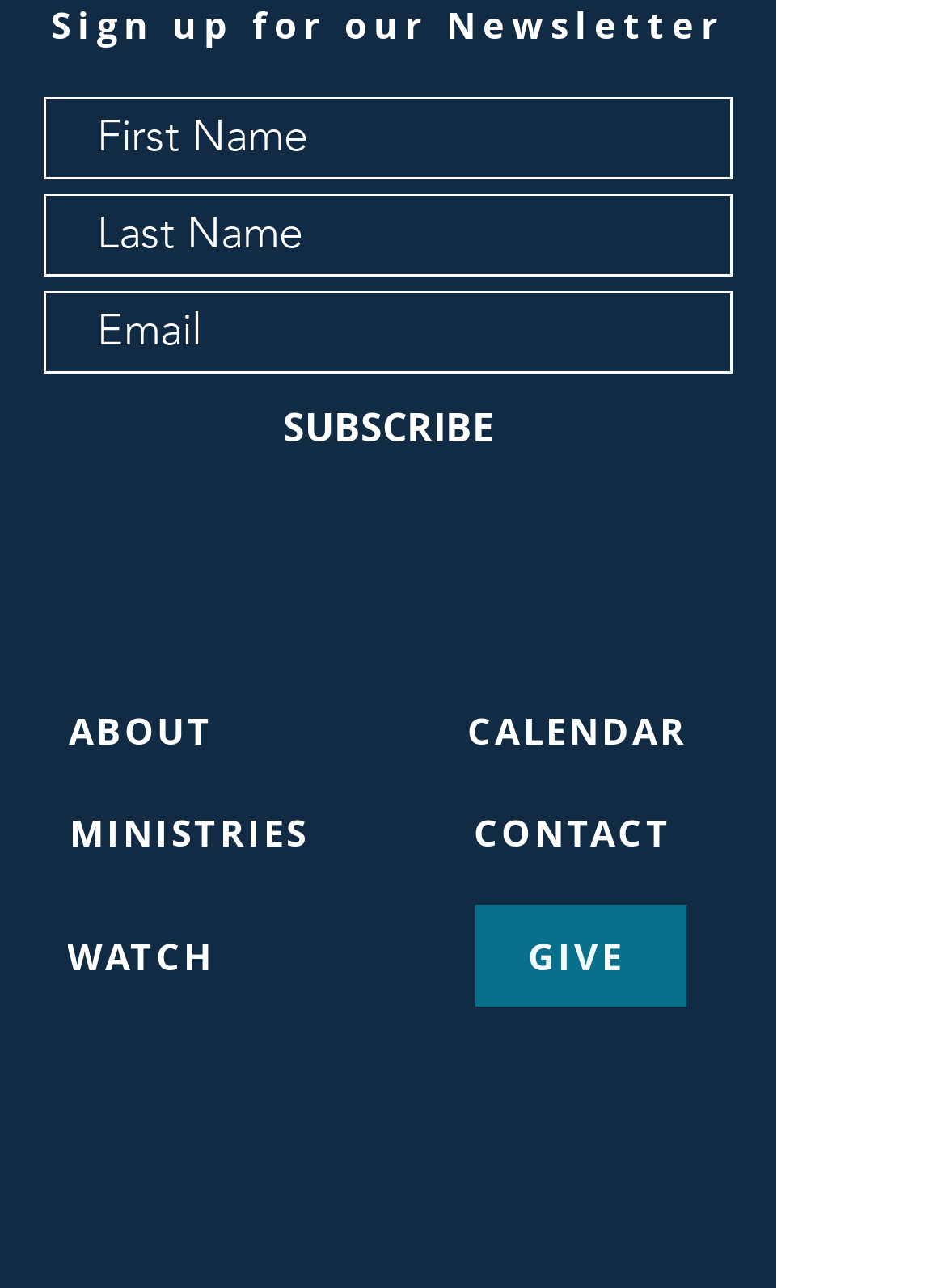Answer this question using a single word or a brief phrase:
What is the purpose of the form?

Sign up for newsletter